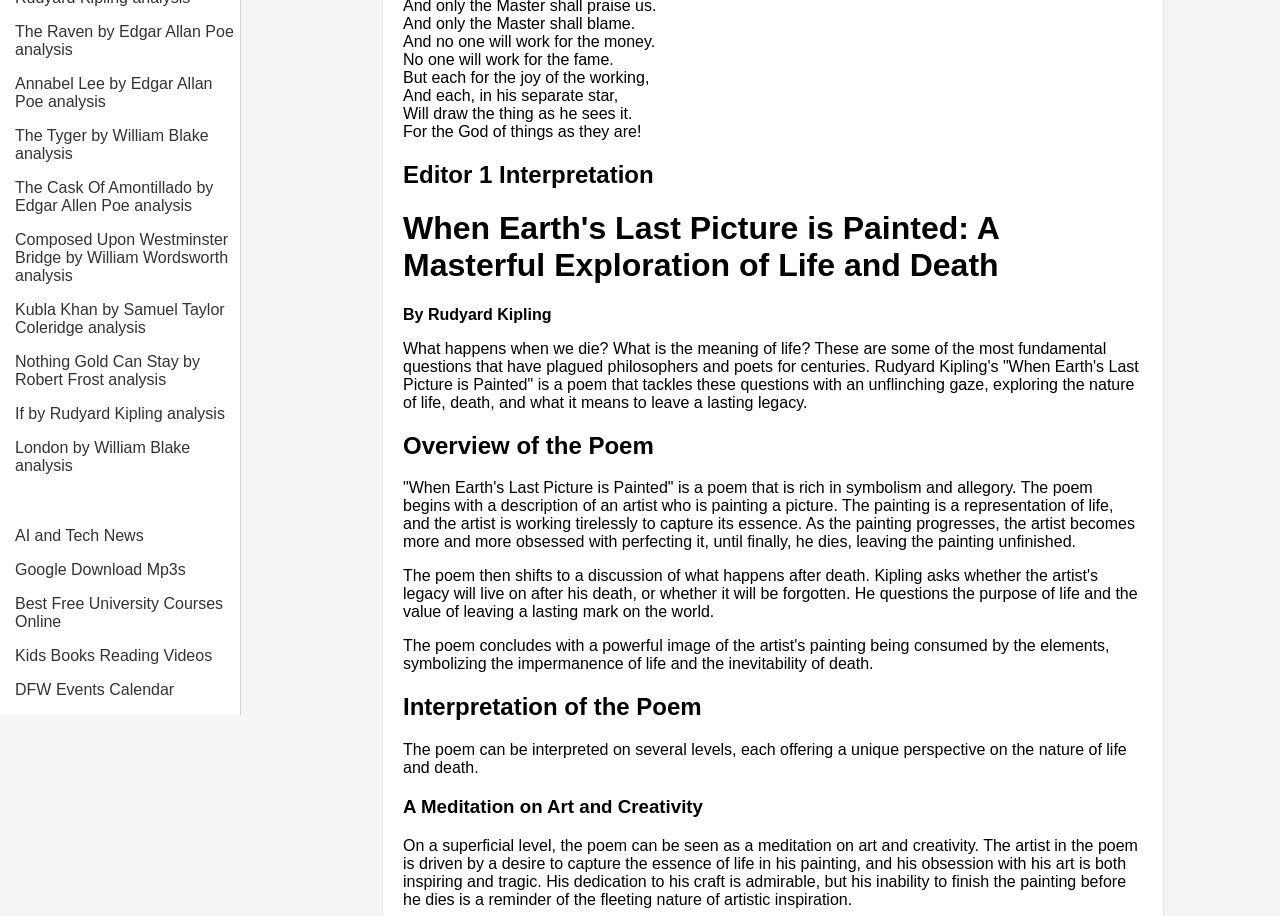Locate the bounding box of the UI element described by: "parent_node: Search for: value="Search"" in the given webpage screenshot.

None